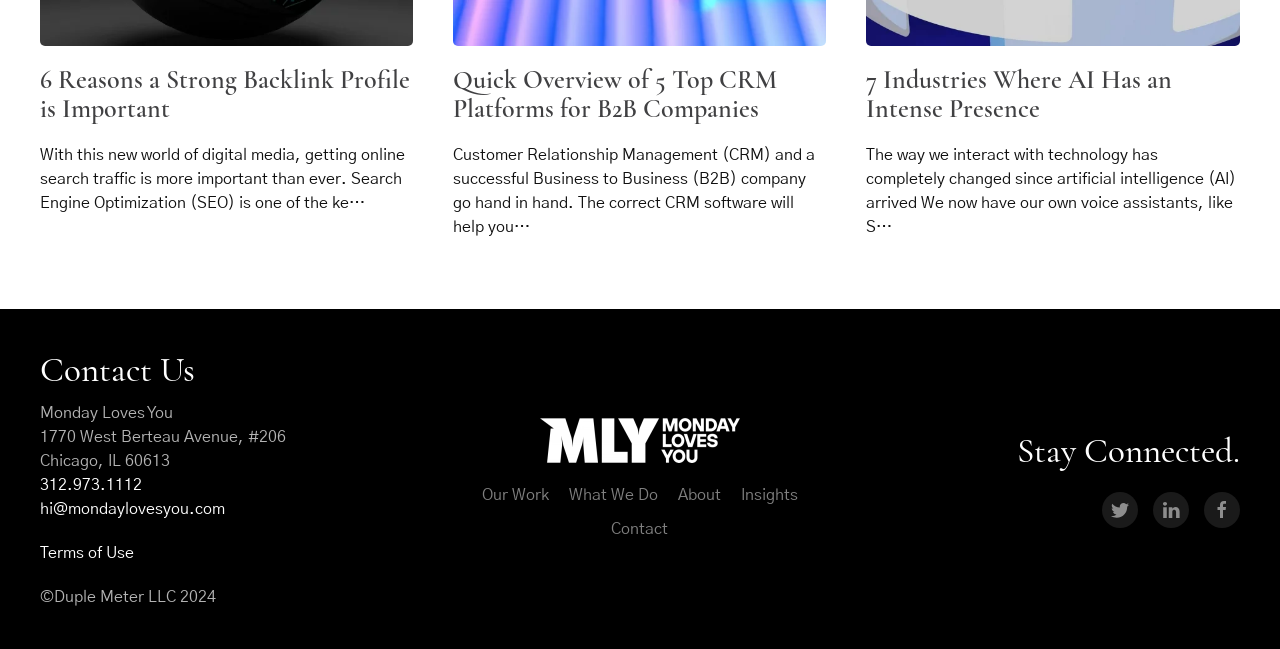What is the company's address?
Give a comprehensive and detailed explanation for the question.

I found the company's address by looking at the contact information section, where it is listed as '1770 West Berteau Avenue, #206'.